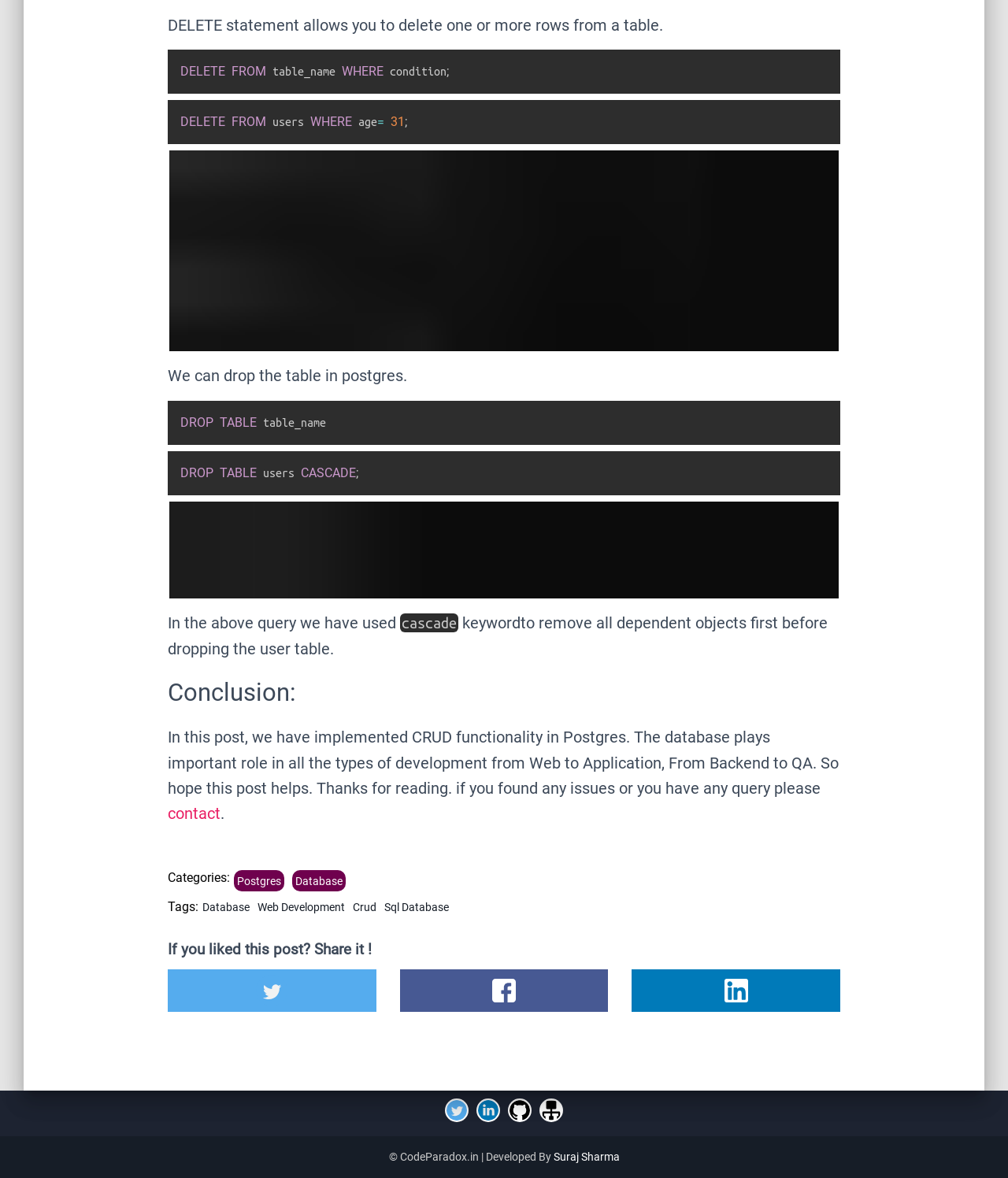Highlight the bounding box coordinates of the region I should click on to meet the following instruction: "Click on the 'Delete Table psql' link".

[0.168, 0.426, 0.832, 0.508]